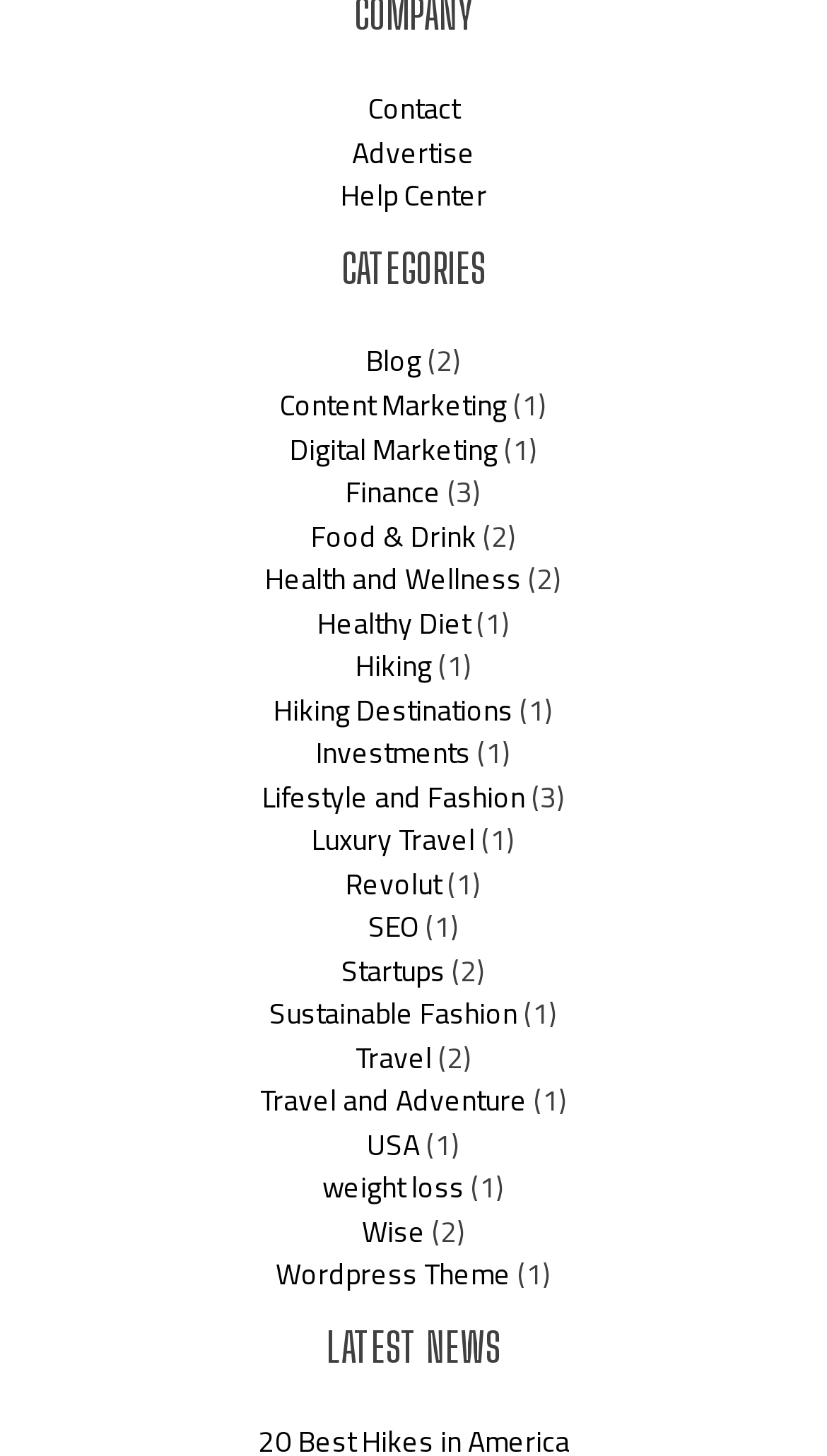Determine the bounding box coordinates of the region I should click to achieve the following instruction: "Click on Contact". Ensure the bounding box coordinates are four float numbers between 0 and 1, i.e., [left, top, right, bottom].

[0.445, 0.055, 0.555, 0.093]